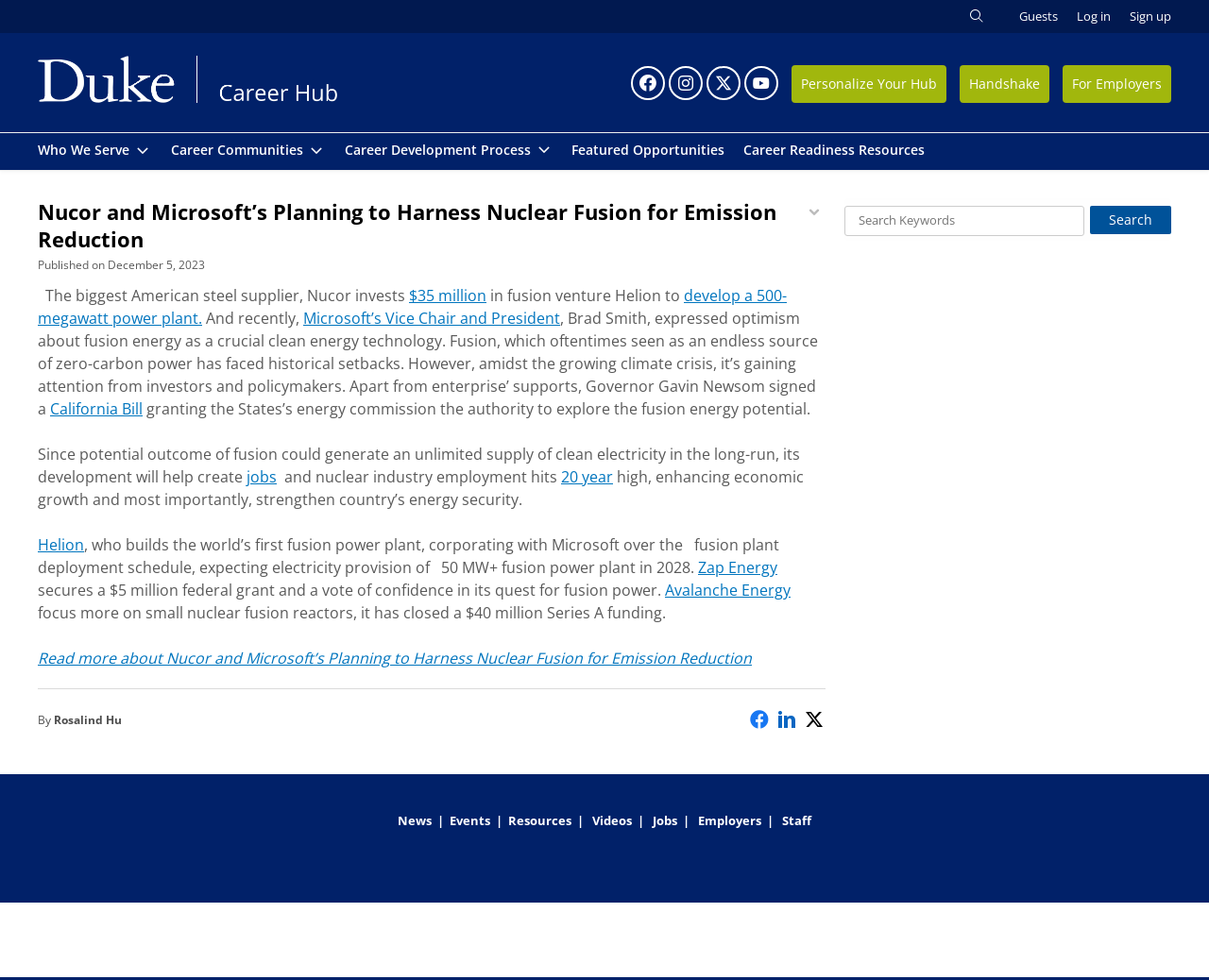Determine the bounding box coordinates of the element that should be clicked to execute the following command: "Read more about Nucor and Microsoft’s Planning to Harness Nuclear Fusion for Emission Reduction".

[0.031, 0.661, 0.622, 0.682]